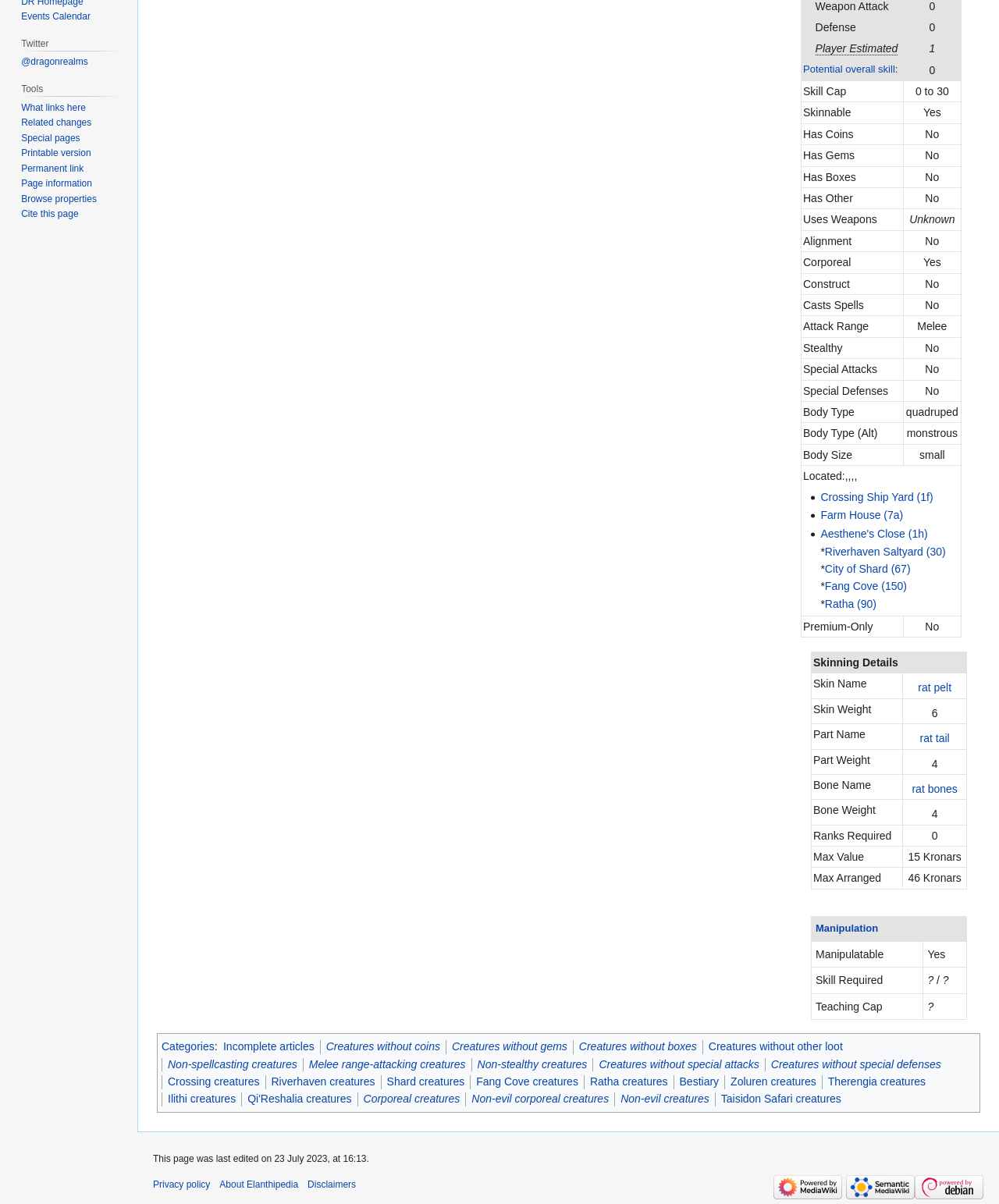Give the bounding box coordinates for the element described by: "Creatures without coins".

[0.326, 0.864, 0.441, 0.874]